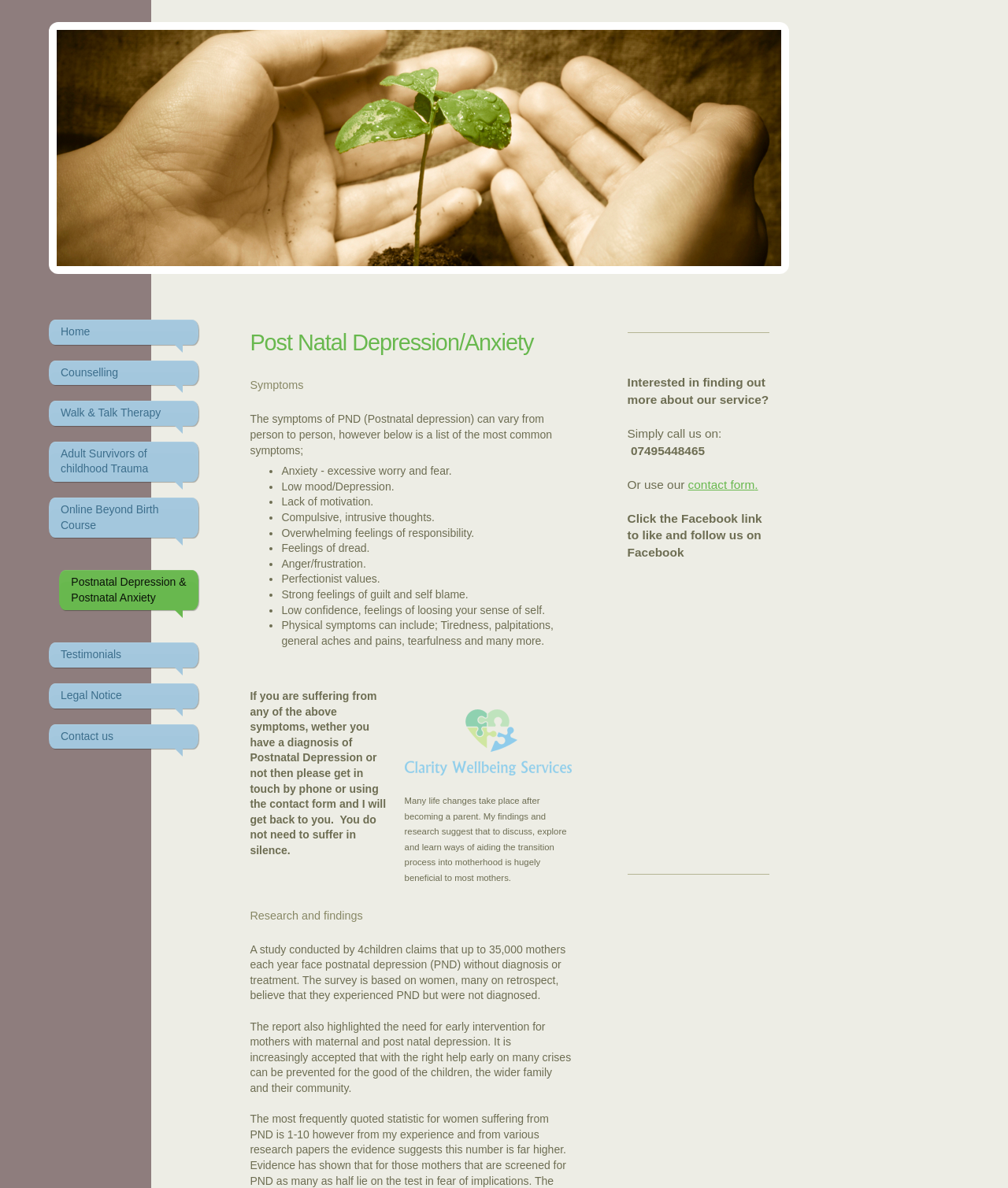Predict the bounding box for the UI component with the following description: "Contact us".

[0.048, 0.609, 0.197, 0.63]